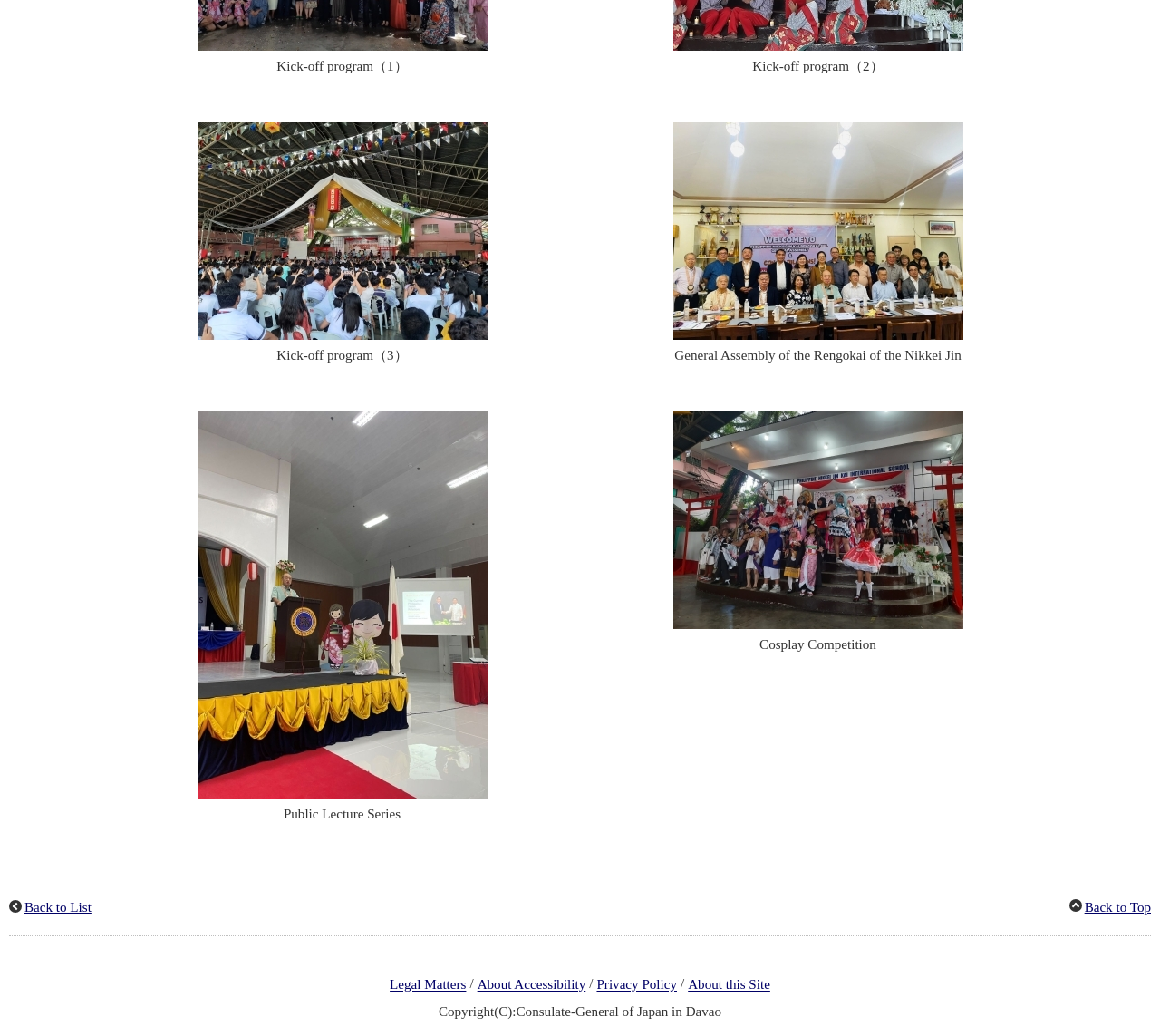Locate the bounding box of the UI element with the following description: "About this Site".

[0.593, 0.944, 0.664, 0.958]